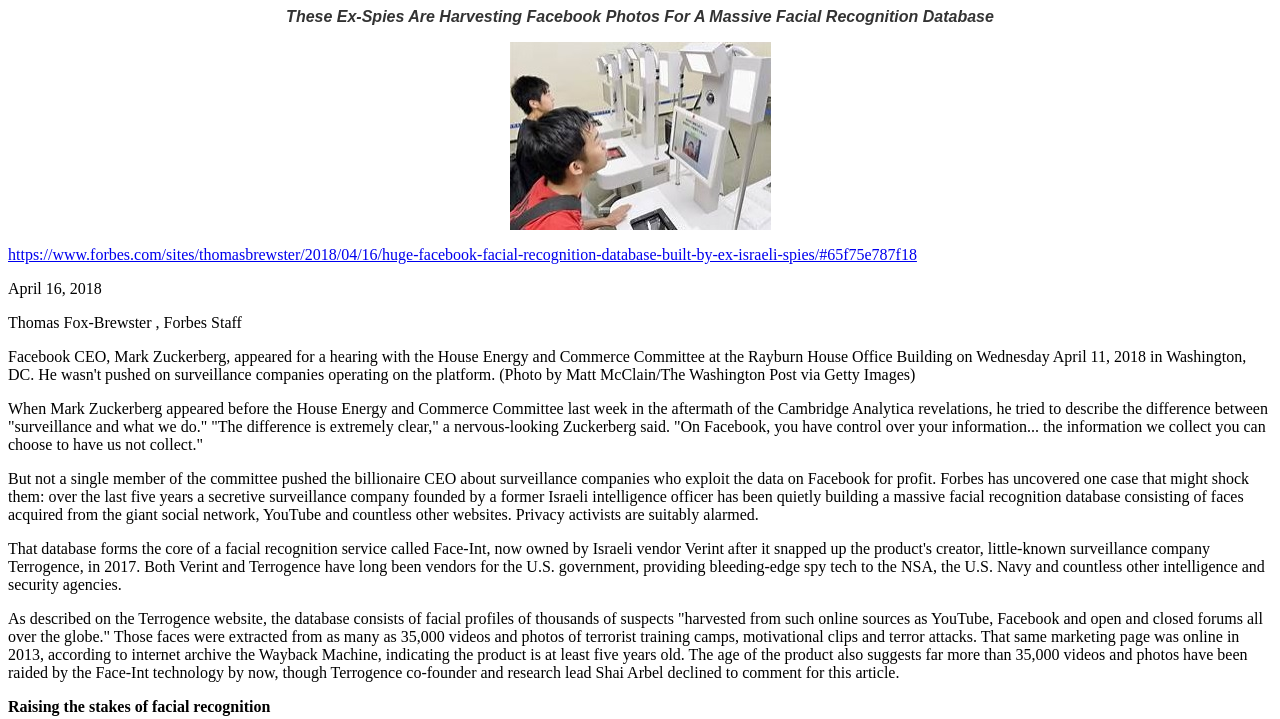Who is the author of the article?
Using the information presented in the image, please offer a detailed response to the question.

The author of the article is mentioned in the text 'Thomas Fox-Brewster, Forbes Staff' which appears below the title and date of the article.